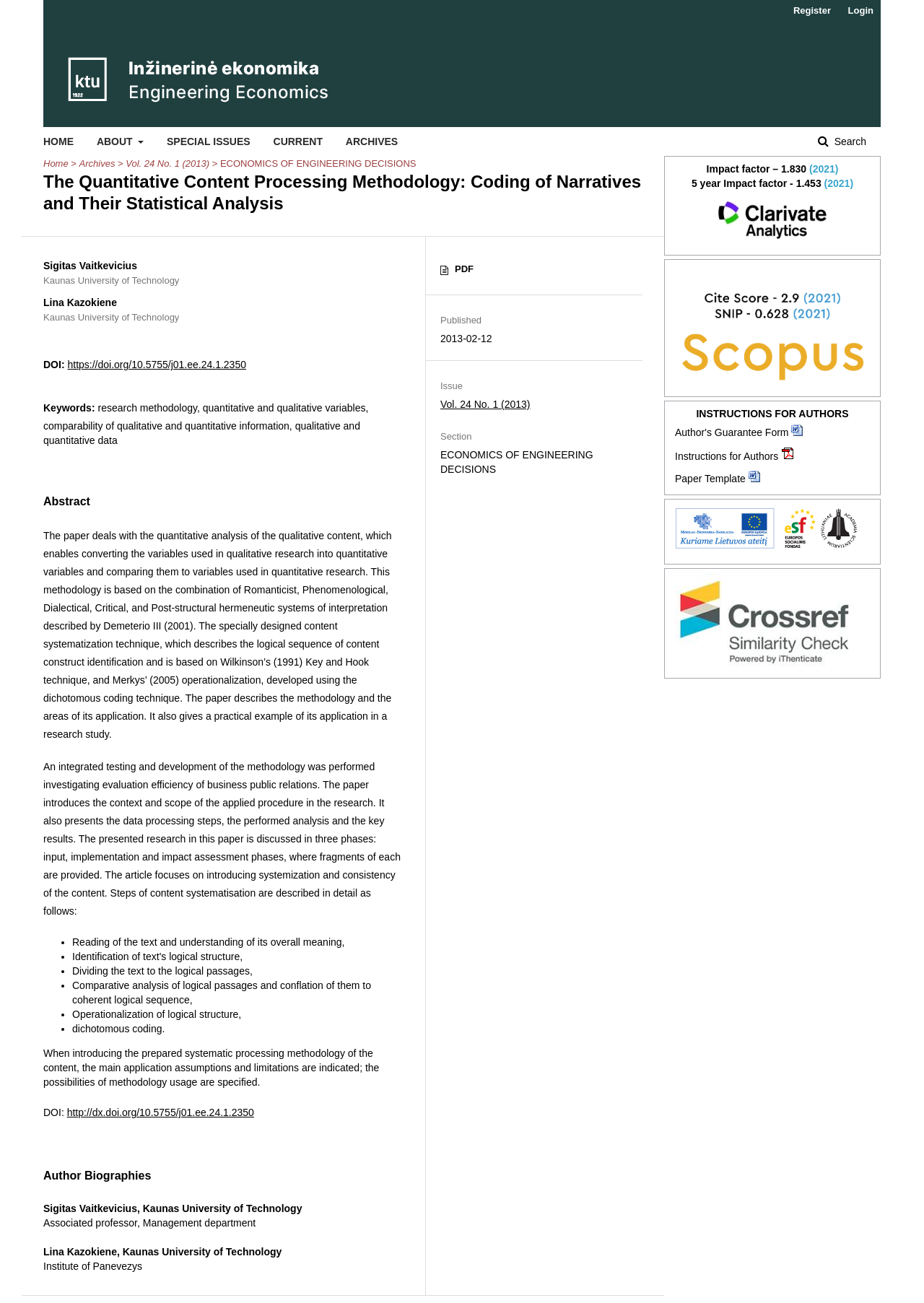What is the impact factor of the journal? Observe the screenshot and provide a one-word or short phrase answer.

1.830